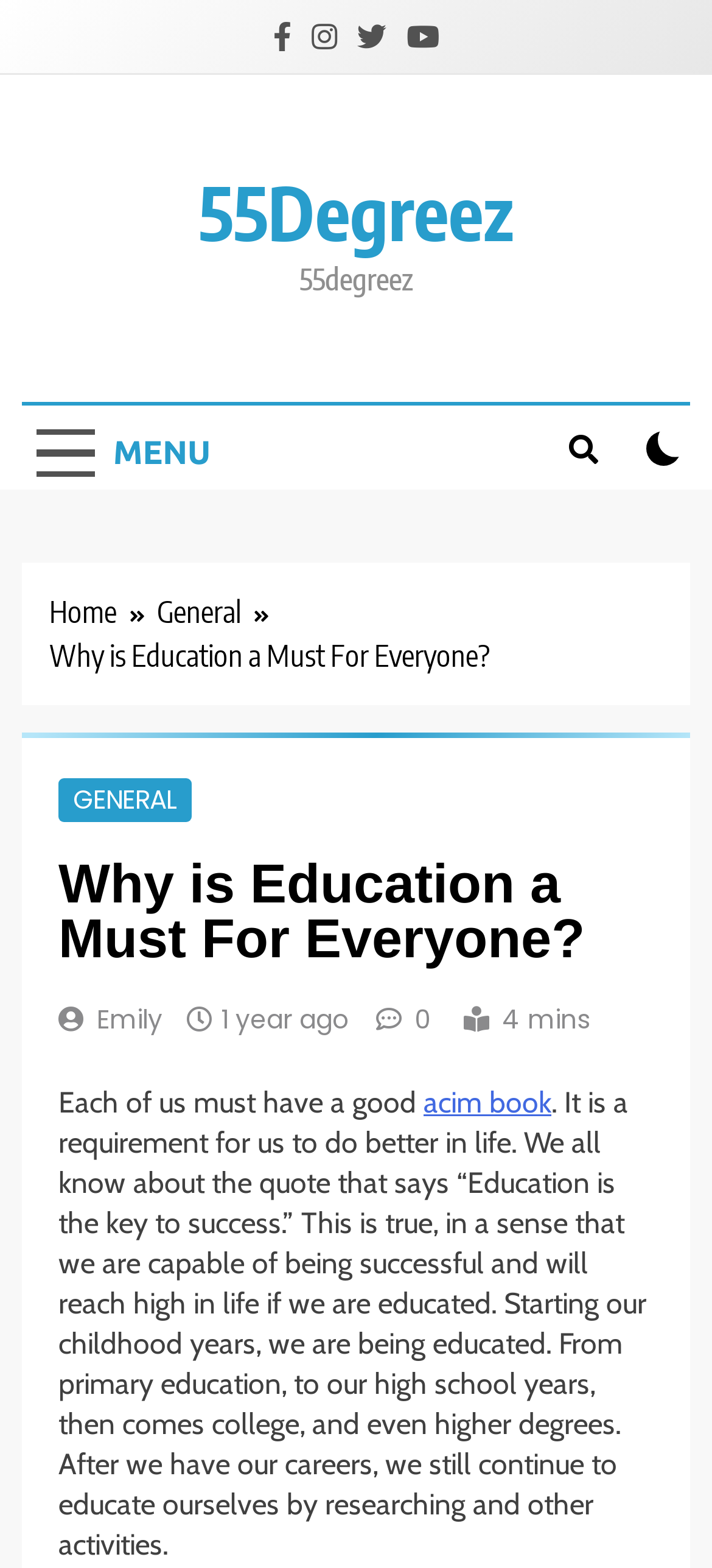Generate the title text from the webpage.

Why is Education a Must For Everyone?